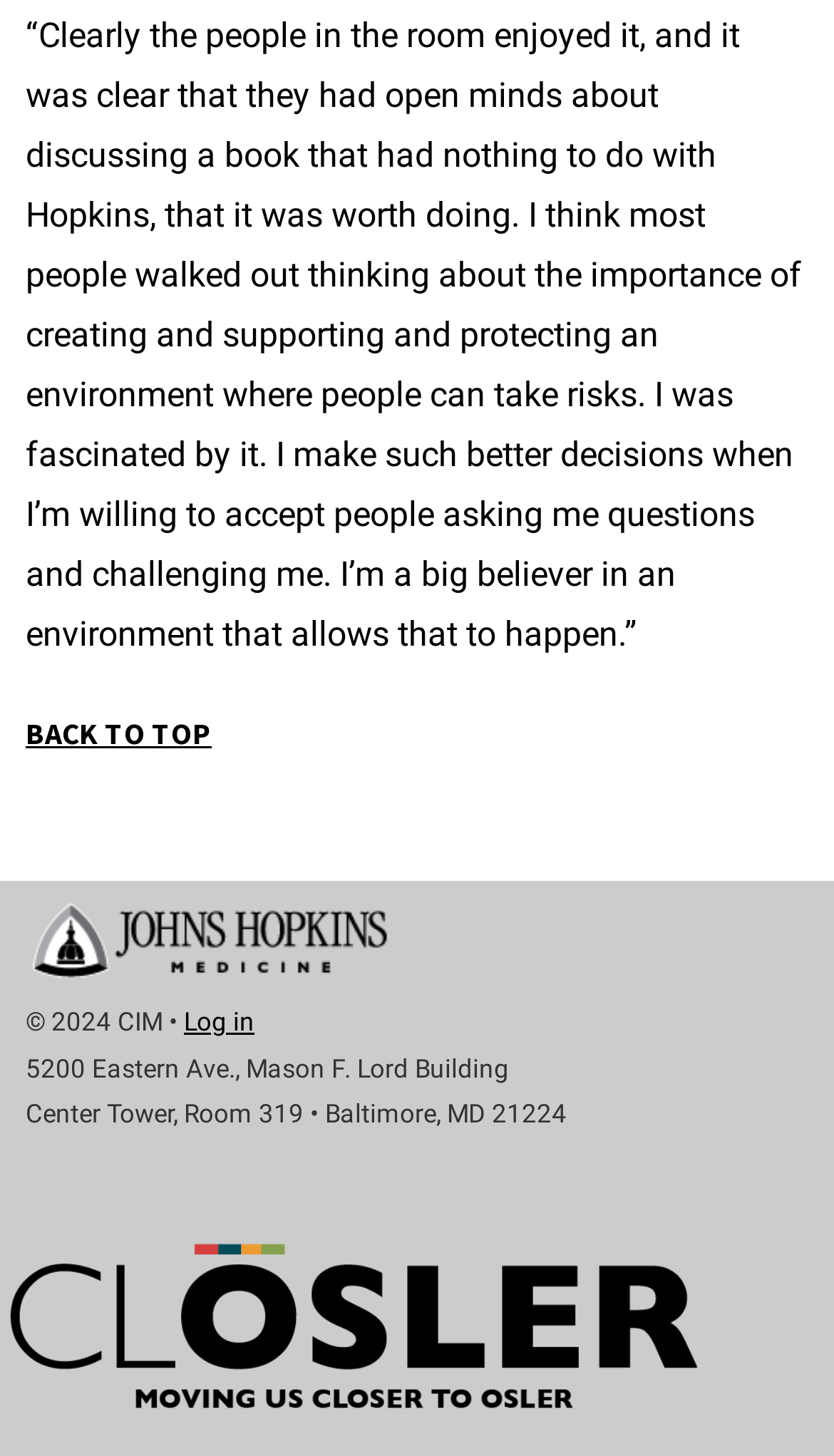Can you find the bounding box coordinates for the UI element given this description: "Log in"? Provide the coordinates as four float numbers between 0 and 1: [left, top, right, bottom].

[0.221, 0.692, 0.305, 0.712]